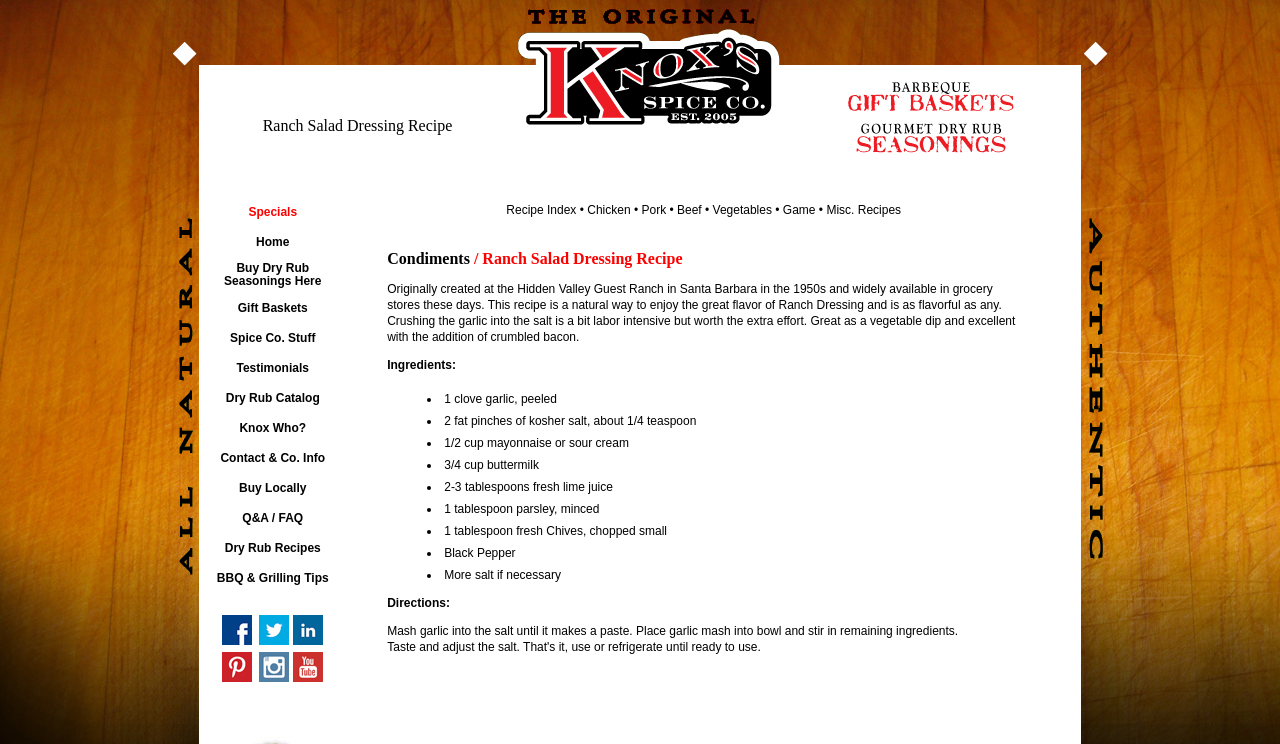Please specify the bounding box coordinates of the clickable region to carry out the following instruction: "Explore the 'Dry Rub Catalog'". The coordinates should be four float numbers between 0 and 1, in the format [left, top, right, bottom].

[0.176, 0.525, 0.25, 0.544]